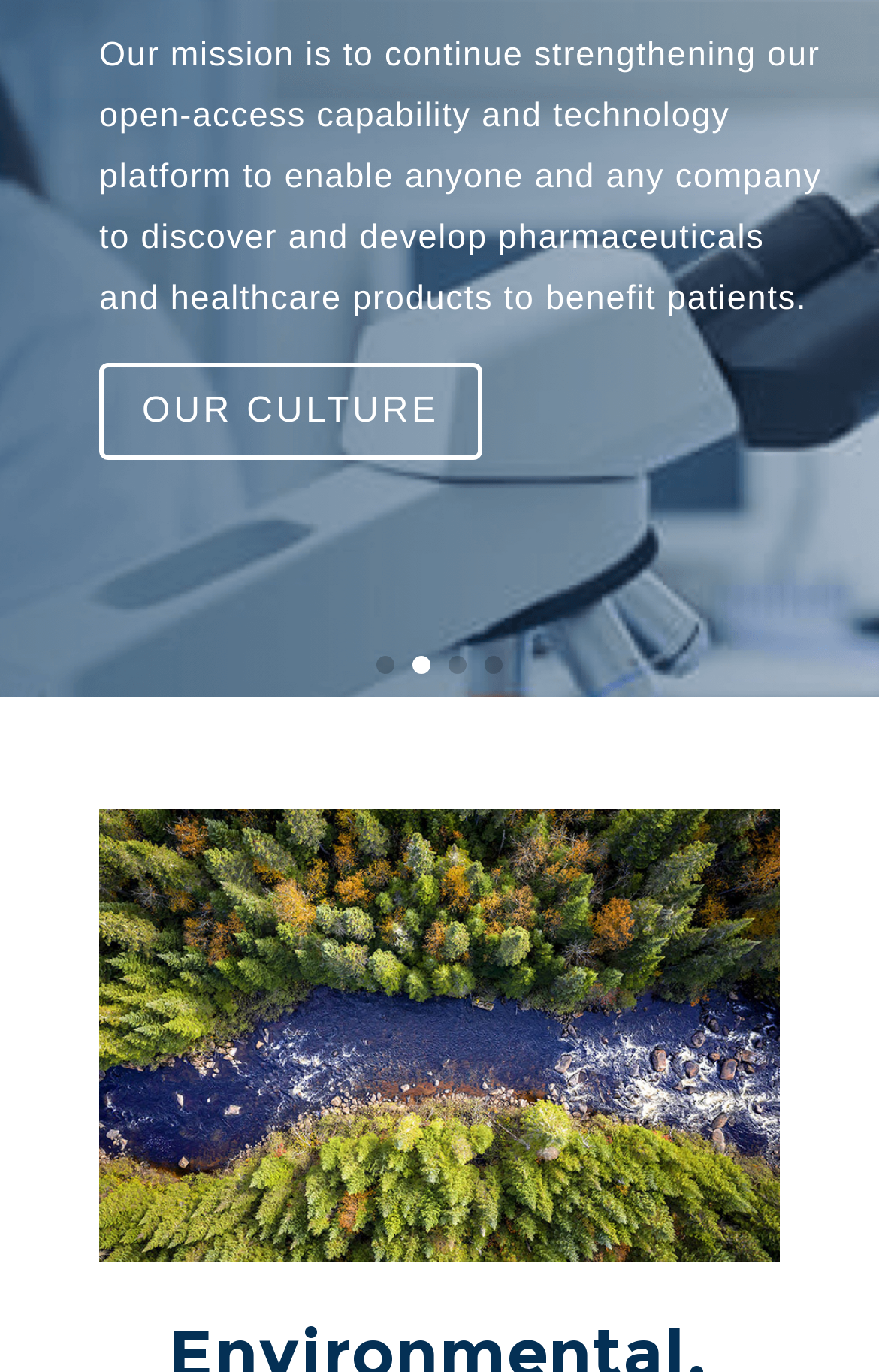Please identify the bounding box coordinates of the element's region that I should click in order to complete the following instruction: "click OUR CULTURE". The bounding box coordinates consist of four float numbers between 0 and 1, i.e., [left, top, right, bottom].

[0.113, 0.329, 0.549, 0.357]